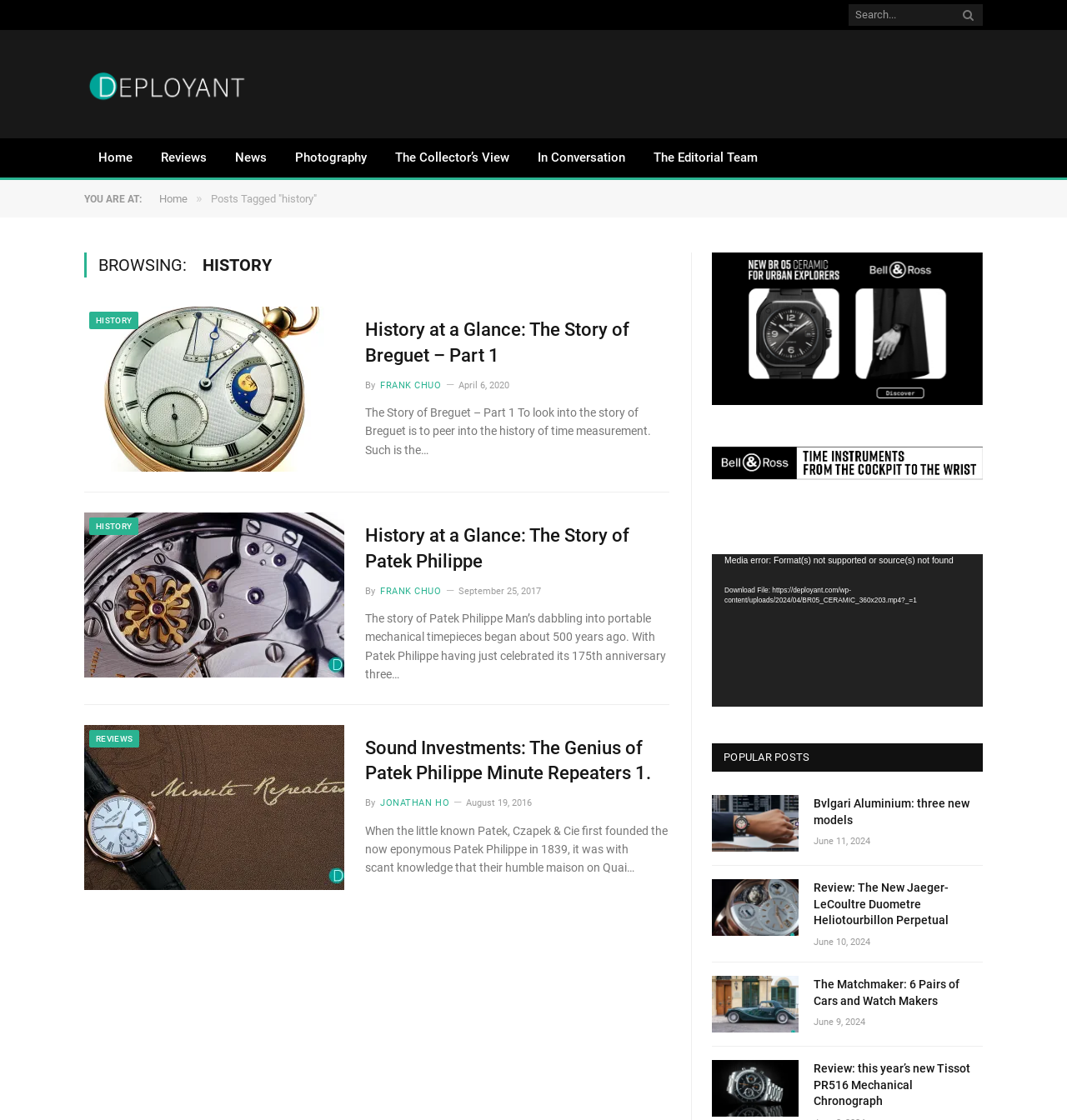Who is the author of the article 'History at a Glance: The Story of Breguet – Part 1'?
Based on the screenshot, provide your answer in one word or phrase.

FRANK CHUO